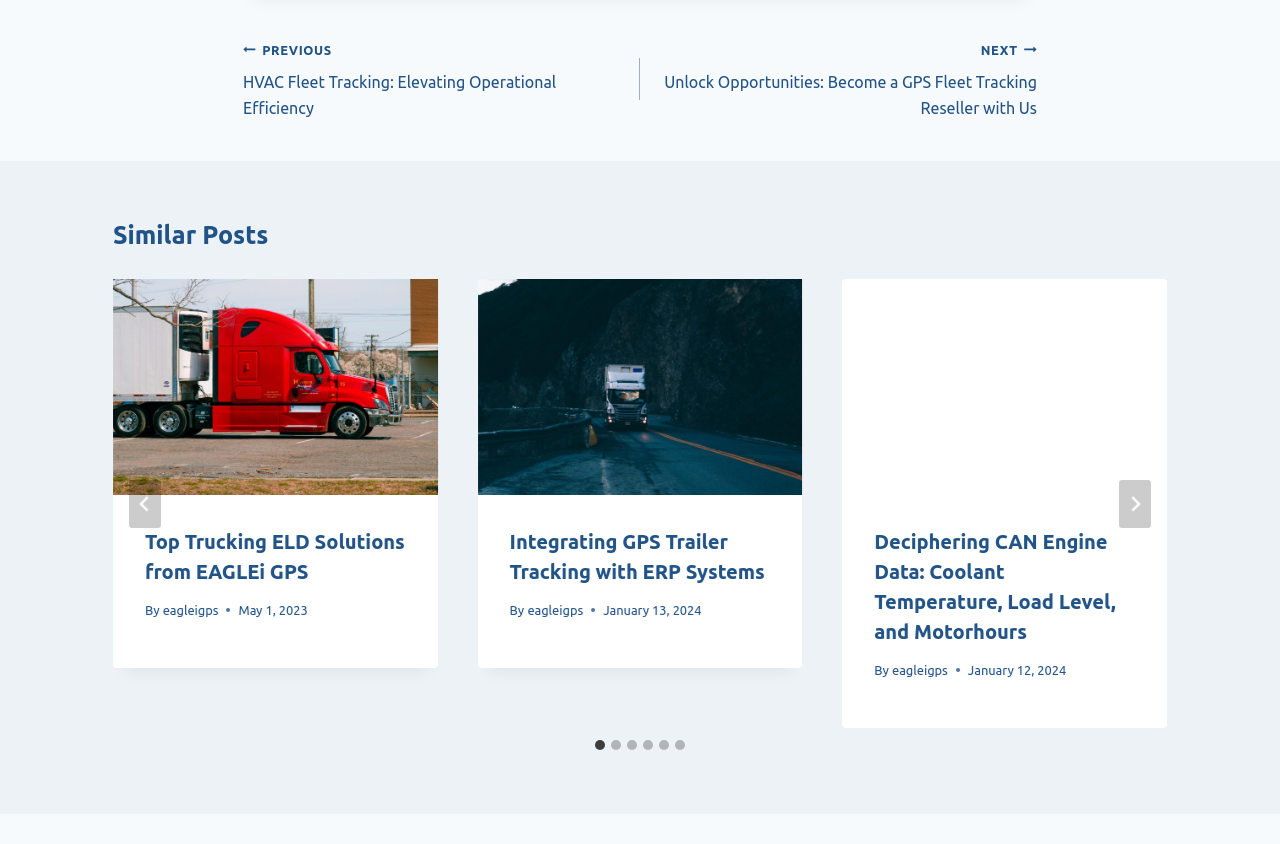Respond with a single word or phrase:
What is the purpose of the 'NEXT' button?

To go to the next slide